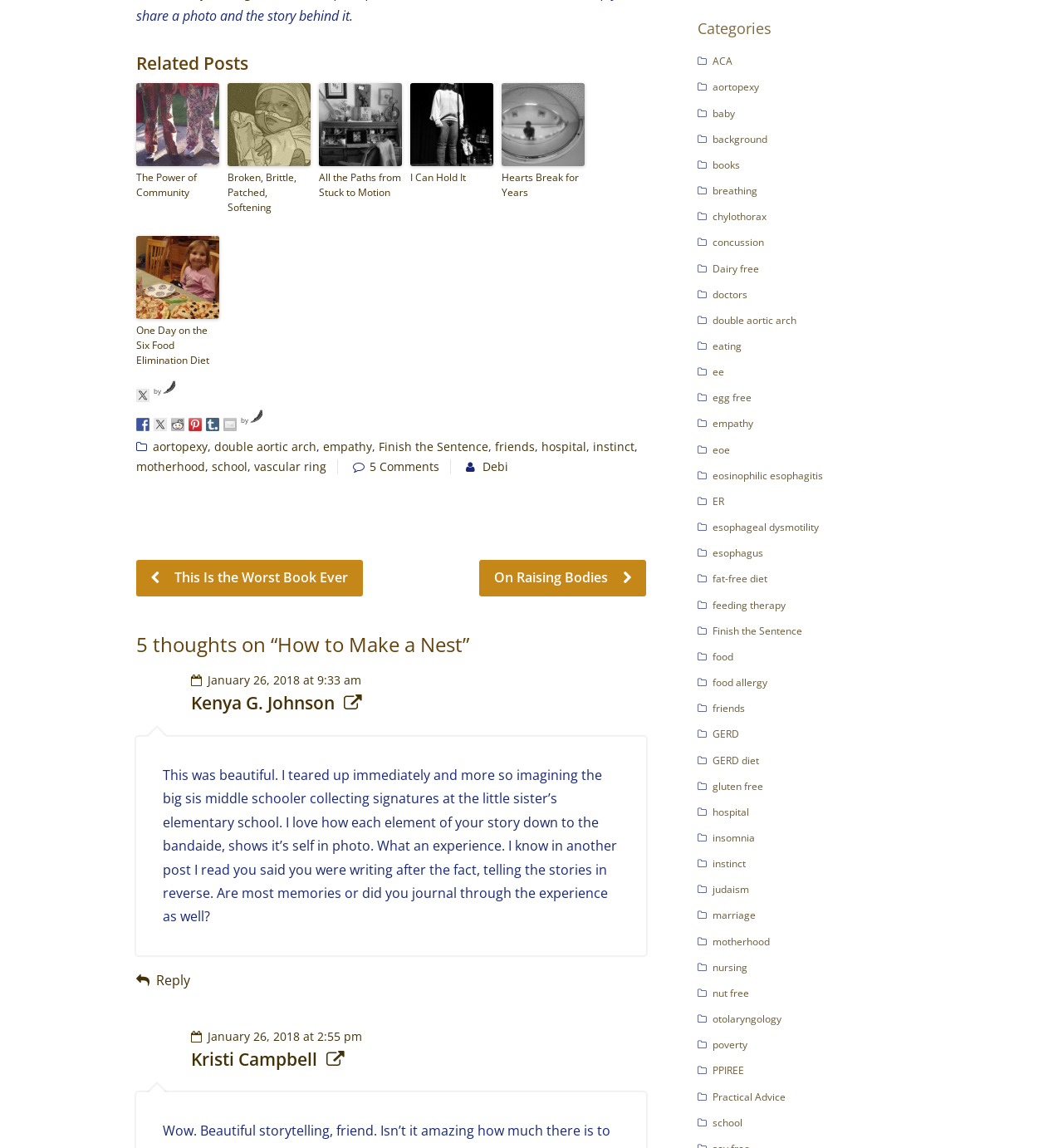Look at the image and give a detailed response to the following question: How many social media links are there?

There are five social media links, namely 'twitter', 'Facebook', 'reddit', 'pinterest', and 'tumblr', which are located at the bottom of the webpage and are represented by their respective icons.